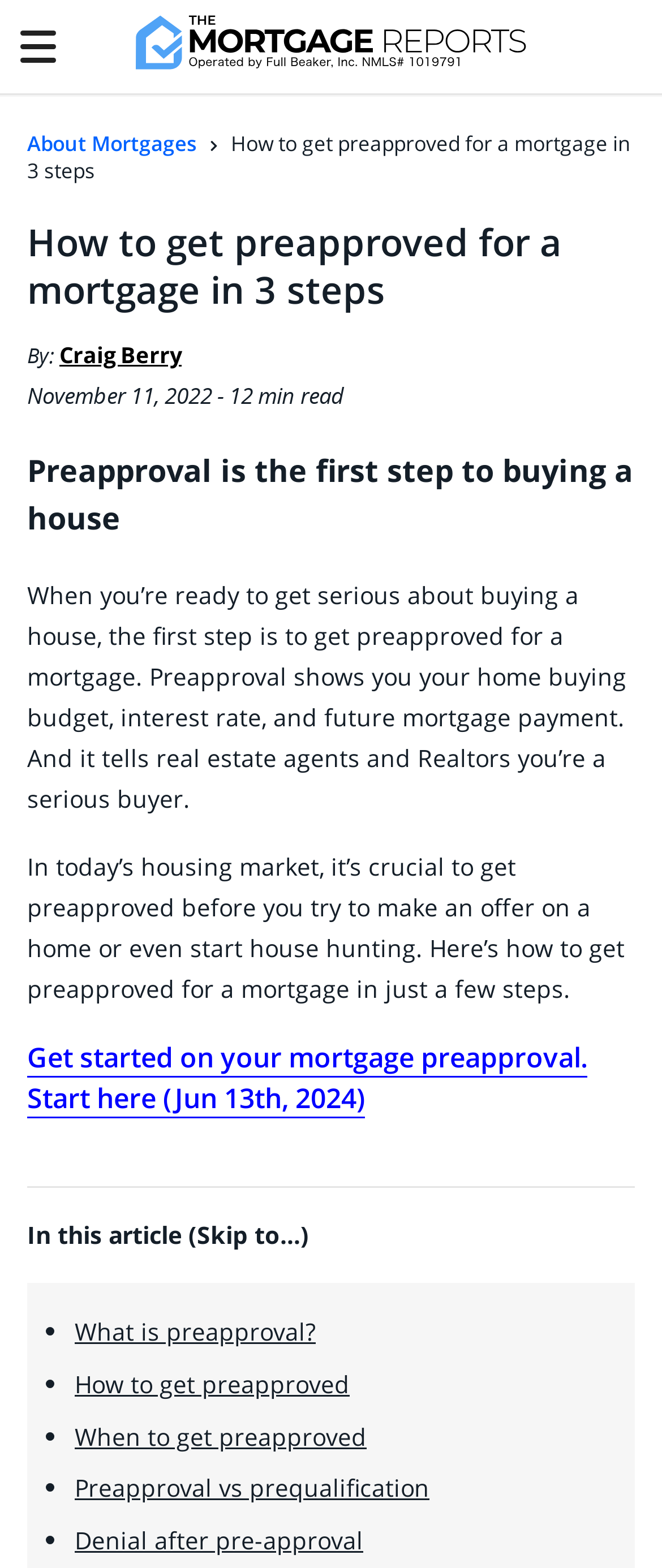Produce an elaborate caption capturing the essence of the webpage.

The webpage is about getting preapproved for a mortgage in 3 simple steps. At the top left corner, there is a button labeled "Menu". Next to it, on the top center, is the logo of "The Mortgage Reports" with an image. 

Below the logo, there are several links, including "About Mortgages" on the top left, and an empty image icon on the top right. The main title "How to get preapproved for a mortgage in 3 steps" is displayed prominently in the center, followed by the author's name "Craig Berry" and the date "November 11, 2022" on the left side. 

The article starts with a heading "Preapproval is the first step to buying a house" and explains the importance of getting preapproved for a mortgage before house hunting. The text is divided into several paragraphs, with a call-to-action link "Get started on your mortgage preapproval. Start here" in the middle. 

A horizontal separator line is placed below the link, followed by a table of contents labeled "In this article (Skip to…)" on the left side. The table of contents lists five topics, including "What is preapproval?", "How to get preapproved", "When to get preapproved", "Preapproval vs prequalification", and "Denial after pre-approval", each with a bullet point and a link to the corresponding section.